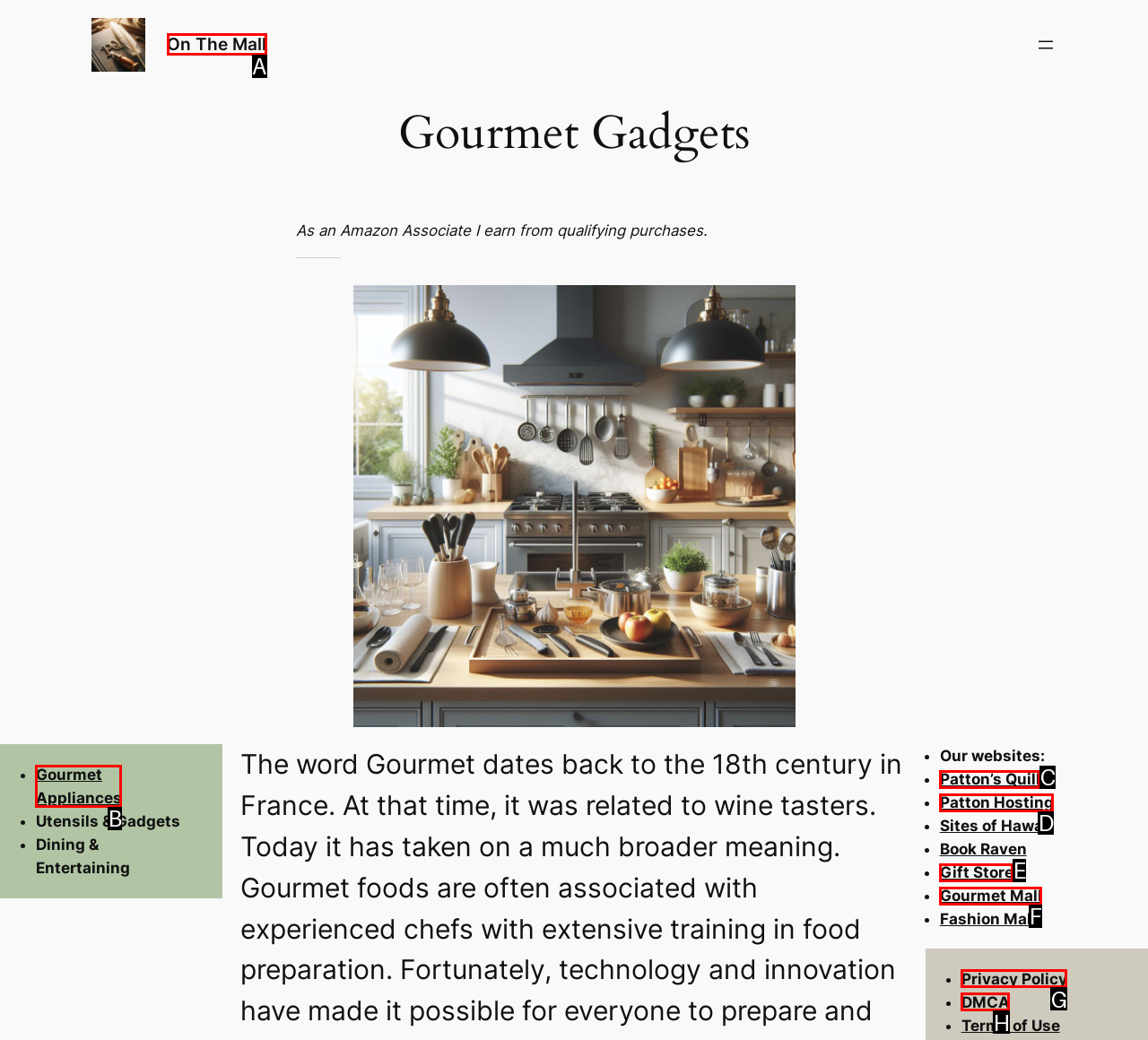Tell me the letter of the UI element I should click to accomplish the task: Visit Gourmet Appliances based on the choices provided in the screenshot.

B